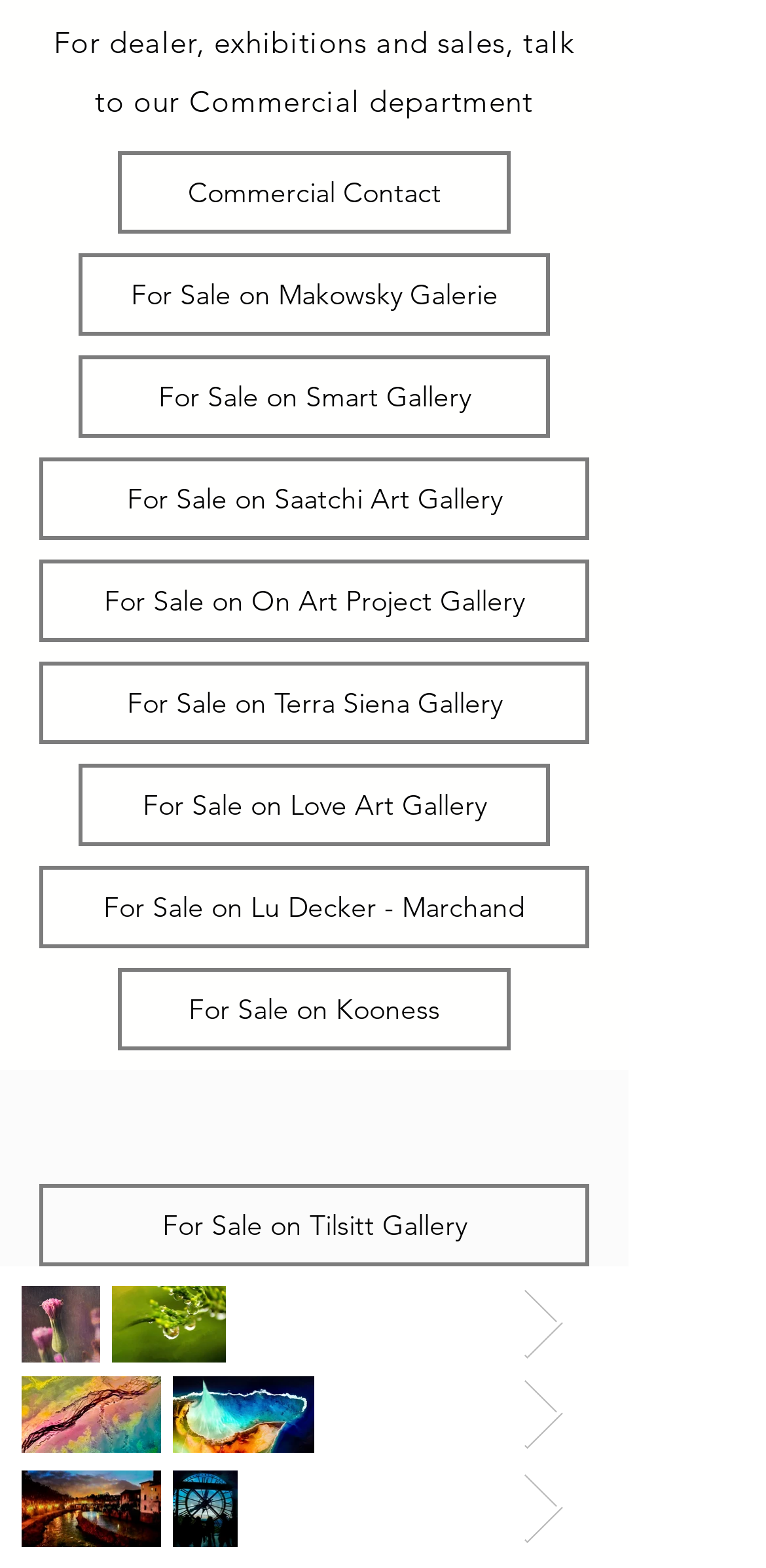How many galleries are listed for sale?
Look at the screenshot and respond with a single word or phrase.

9